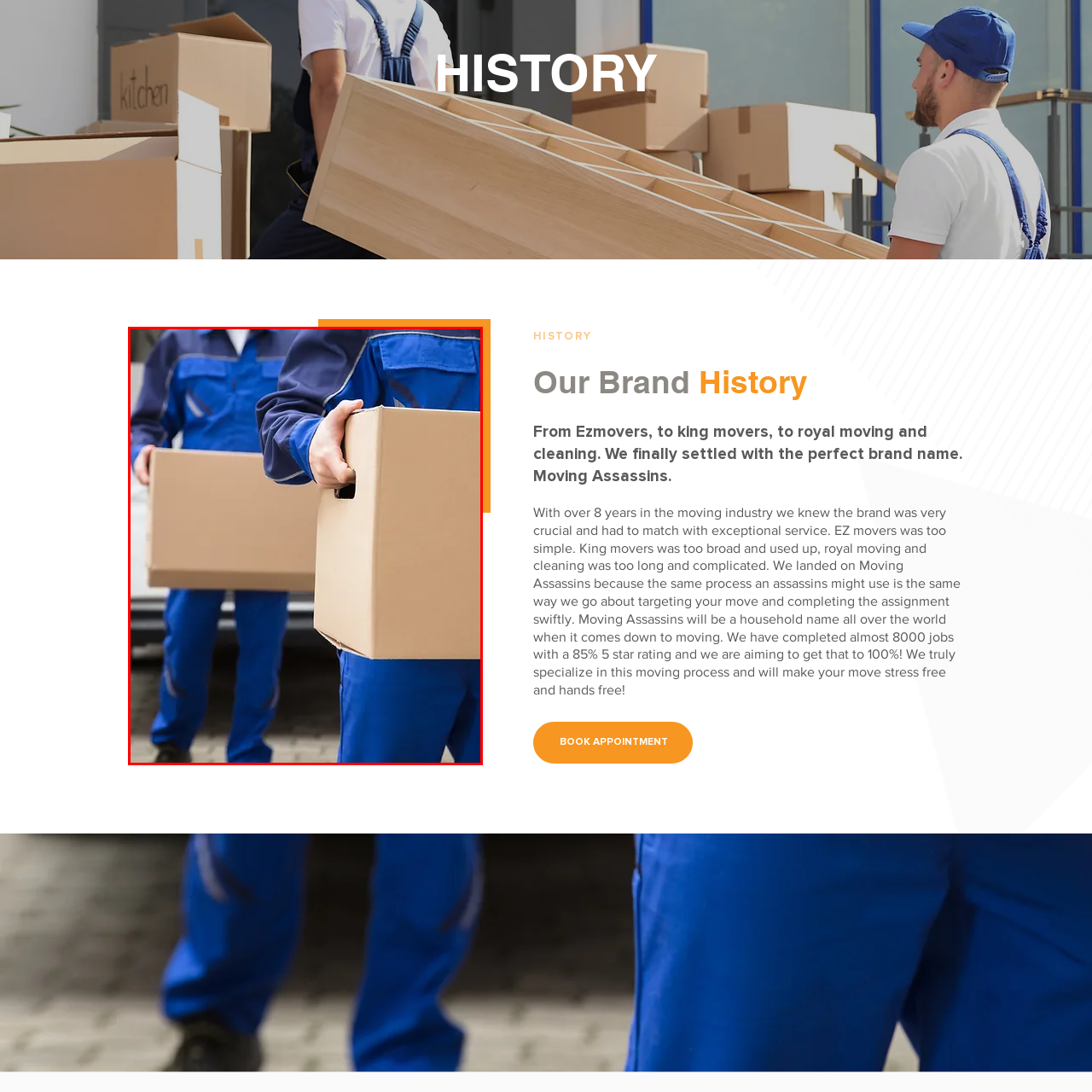Check the image marked by the red frame and reply to the question using one word or phrase:
What is the purpose of the image?

To highlight the brand's commitment to exceptional service